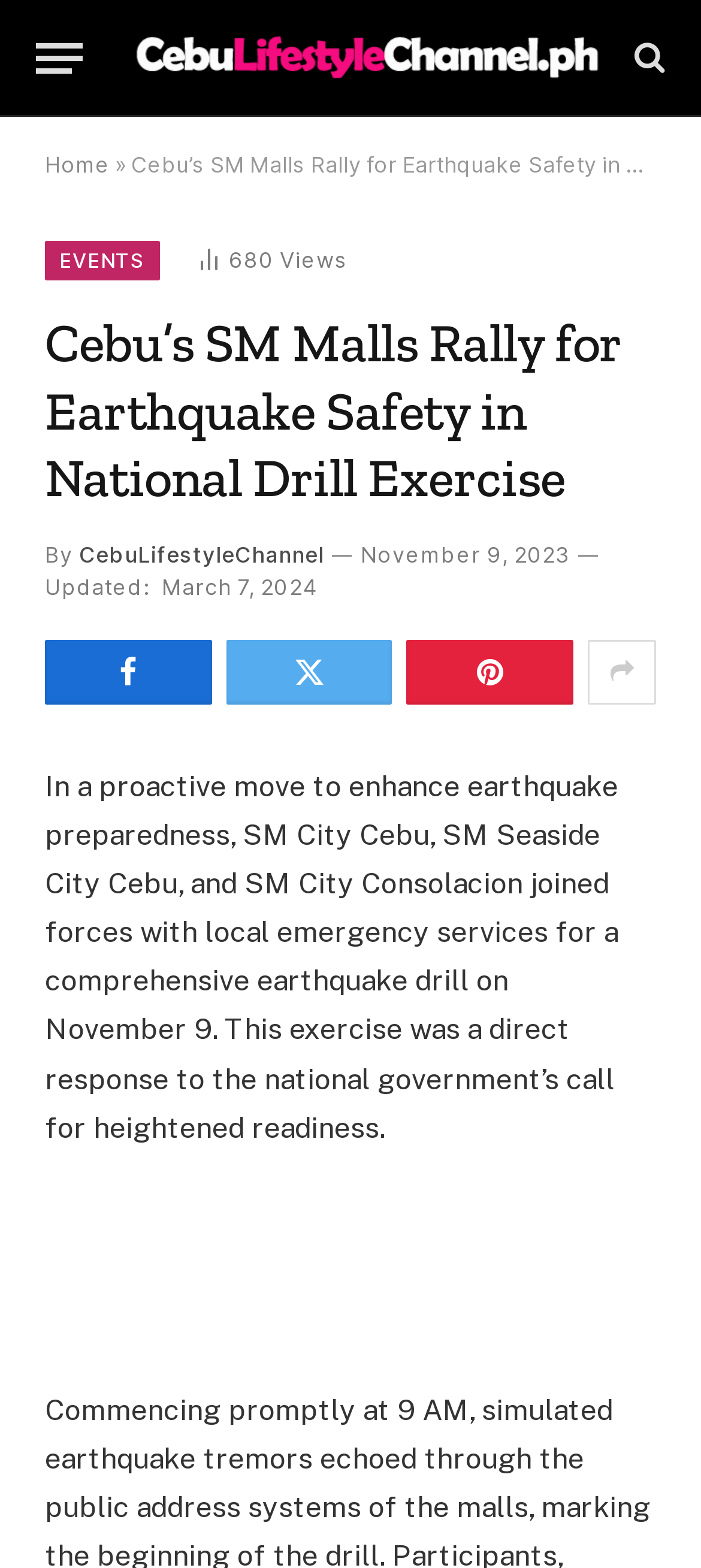Determine the main text heading of the webpage and provide its content.

Cebu’s SM Malls Rally for Earthquake Safety in National Drill Exercise